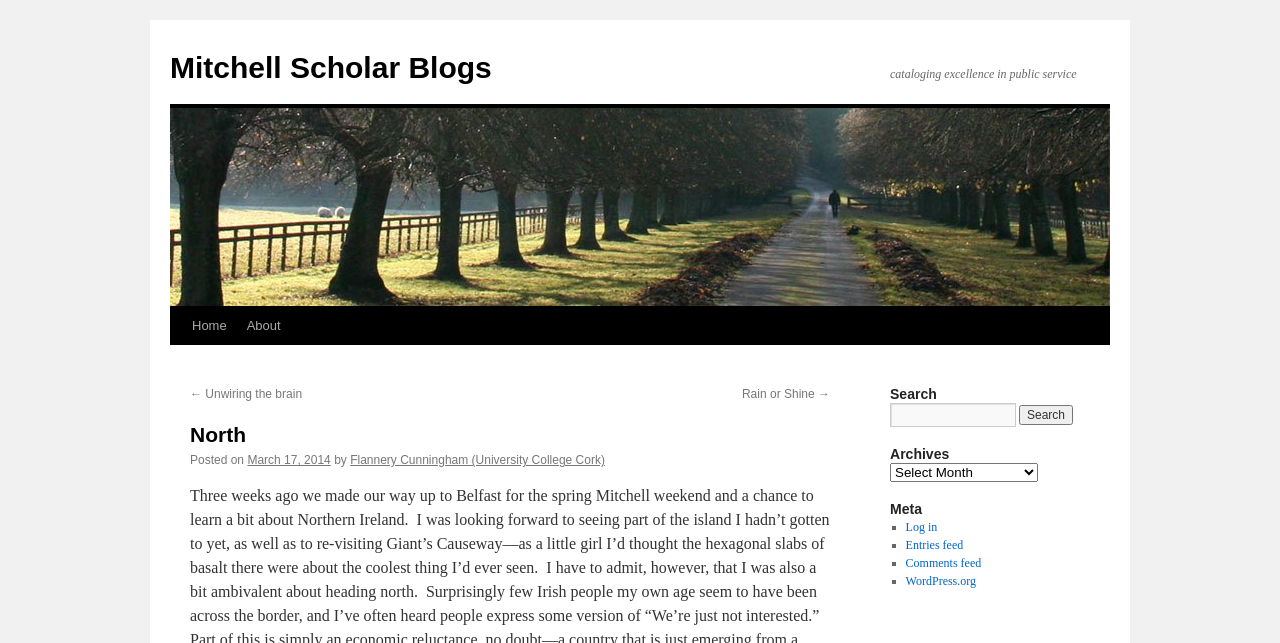Find the bounding box coordinates for the UI element that matches this description: "Mitchell Scholar Blogs".

[0.133, 0.079, 0.384, 0.131]